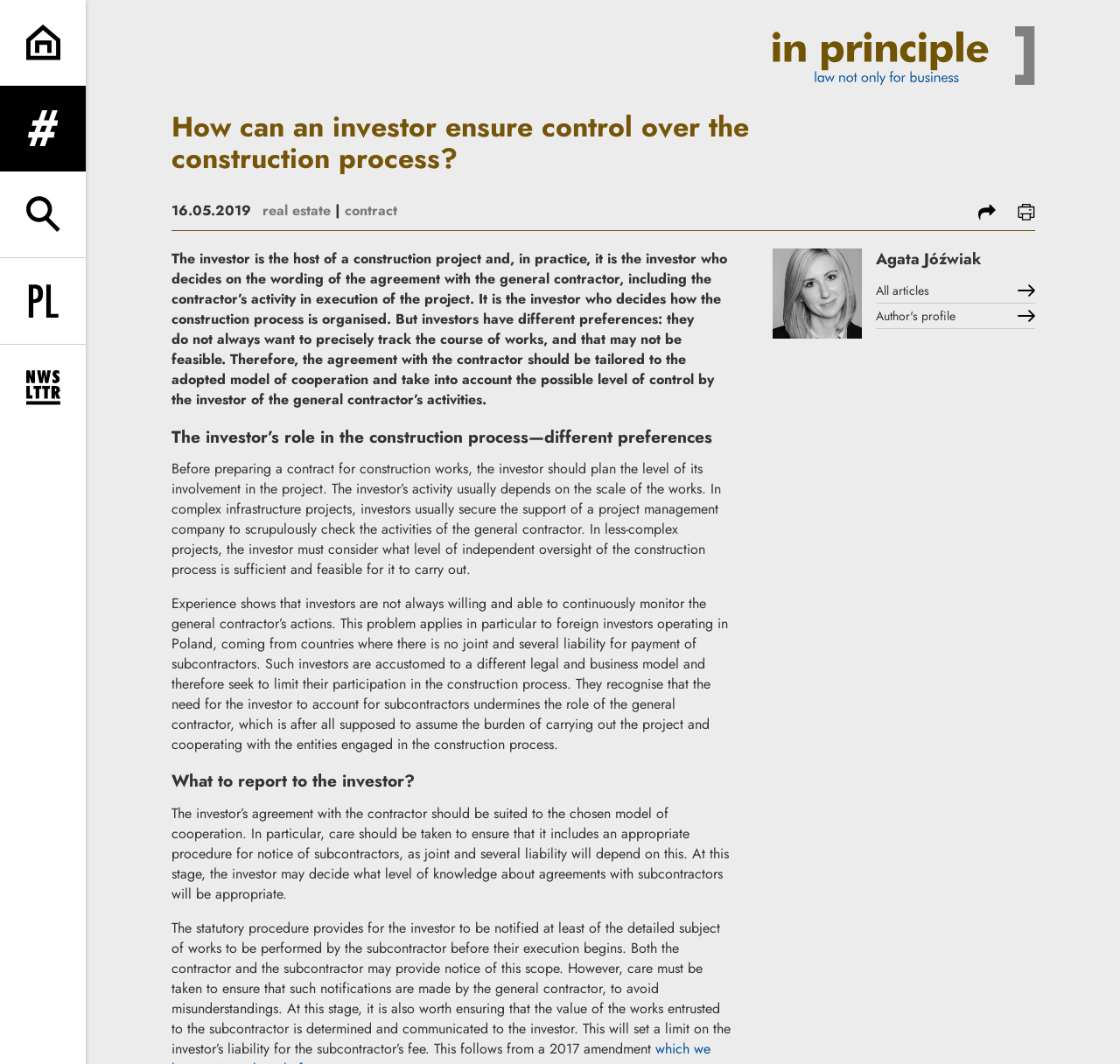Please find and provide the title of the webpage.

How can an investor ensure control over the construction process? | In Principle